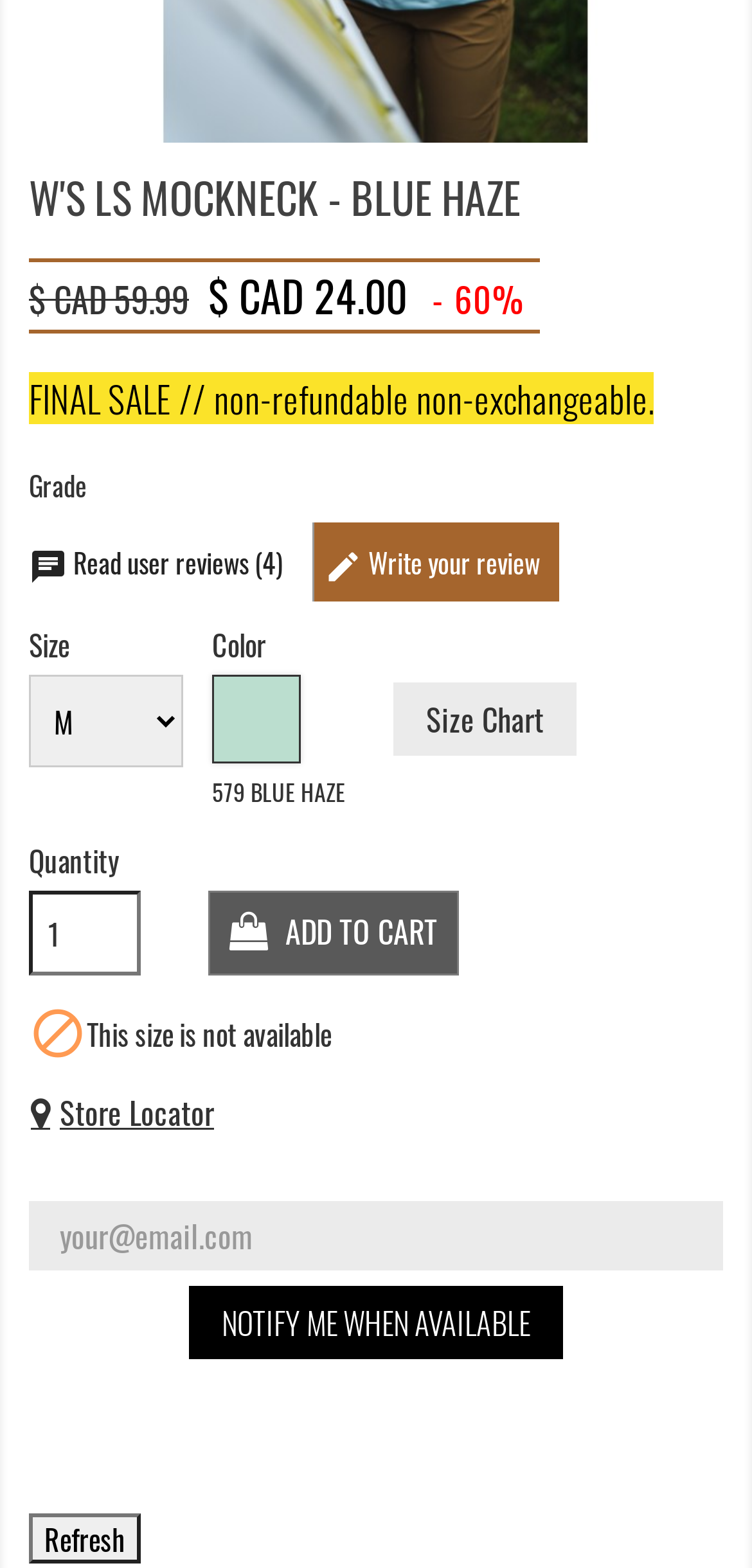What is the original price of the product?
Based on the visual details in the image, please answer the question thoroughly.

The original price of the product can be found in the StaticText element with the text '$ CAD 59.99' at coordinates [0.038, 0.175, 0.251, 0.207].